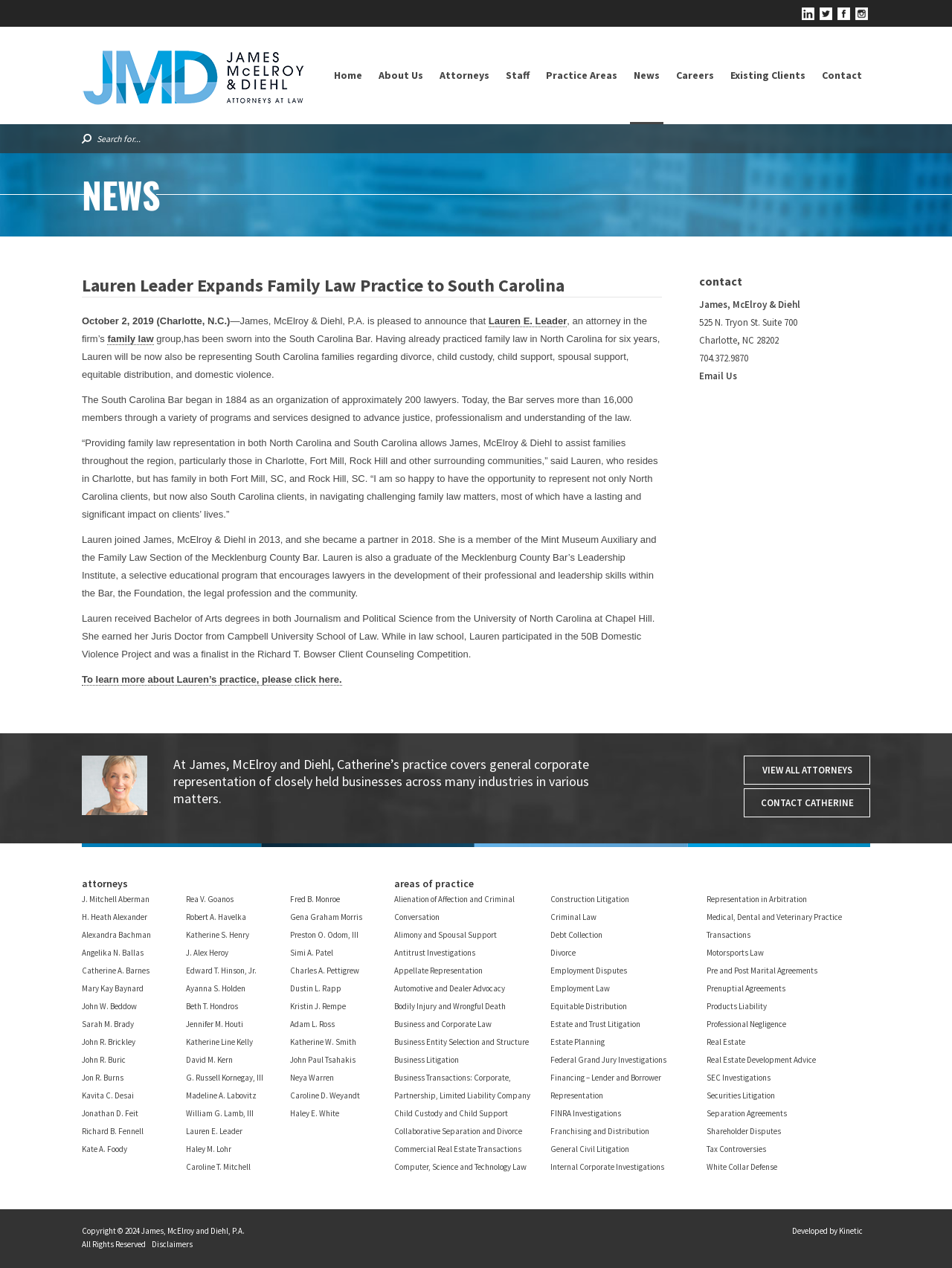Answer this question in one word or a short phrase: What is the phone number of the law firm?

704.372.9870